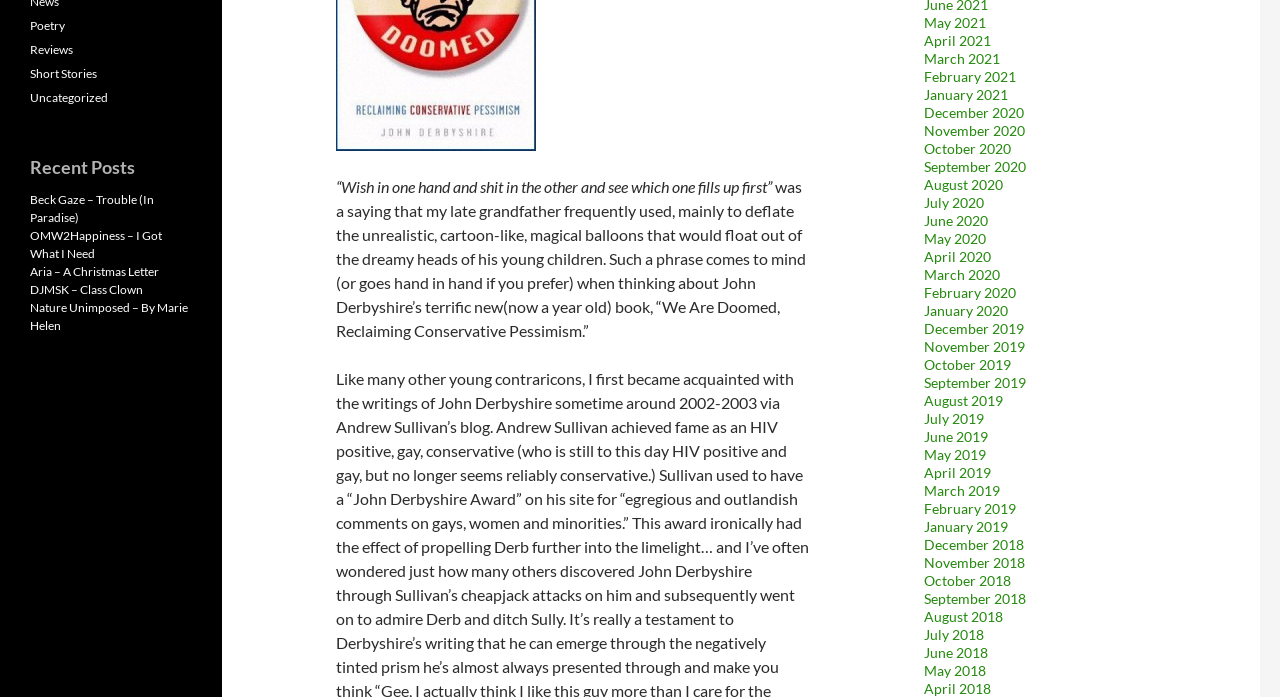Identify the bounding box coordinates for the UI element described as follows: Aria – A Christmas Letter. Use the format (top-left x, top-left y, bottom-right x, bottom-right y) and ensure all values are floating point numbers between 0 and 1.

[0.023, 0.378, 0.124, 0.4]